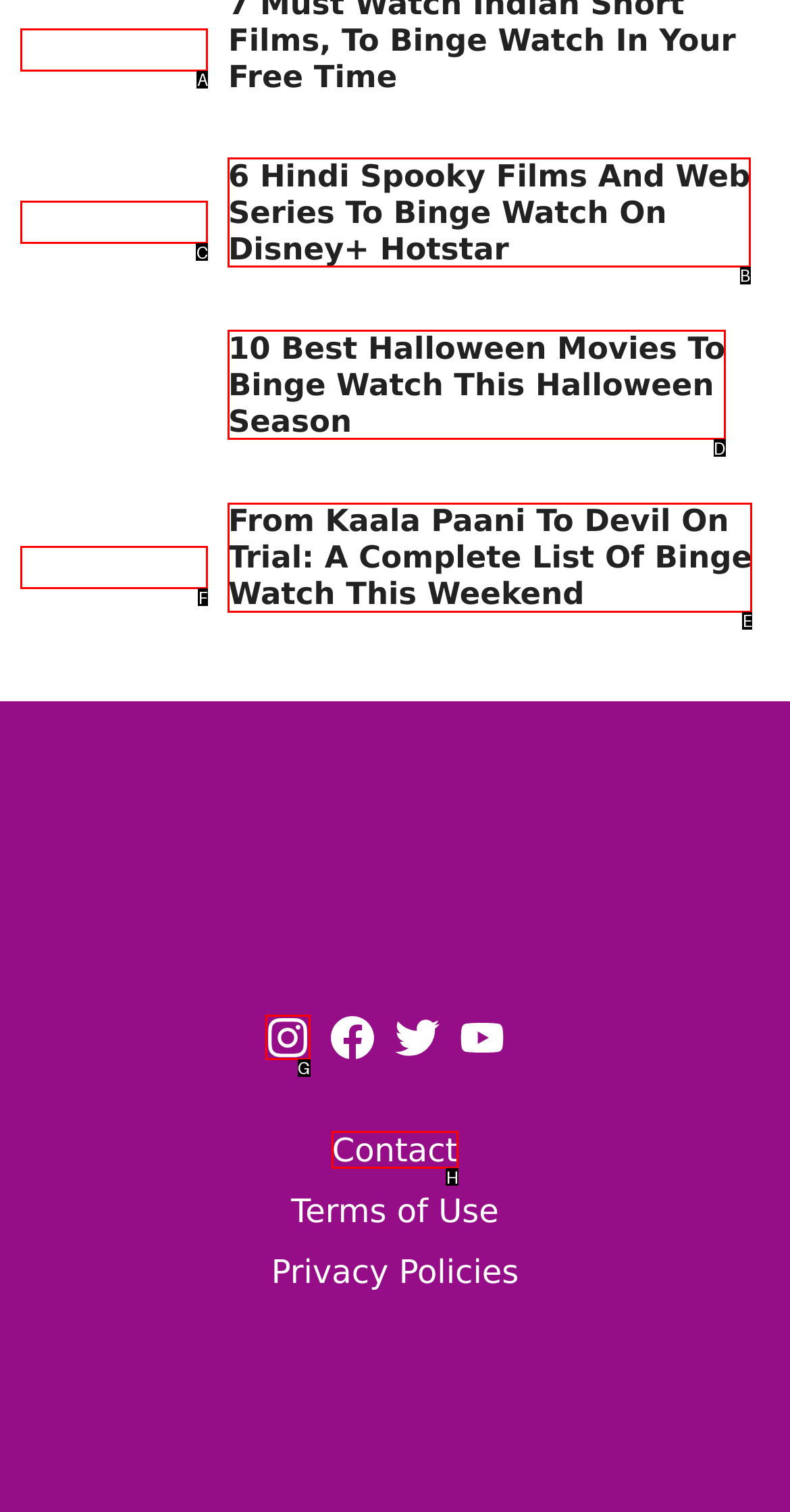Identify the correct option to click in order to accomplish the task: go to the contact page Provide your answer with the letter of the selected choice.

H